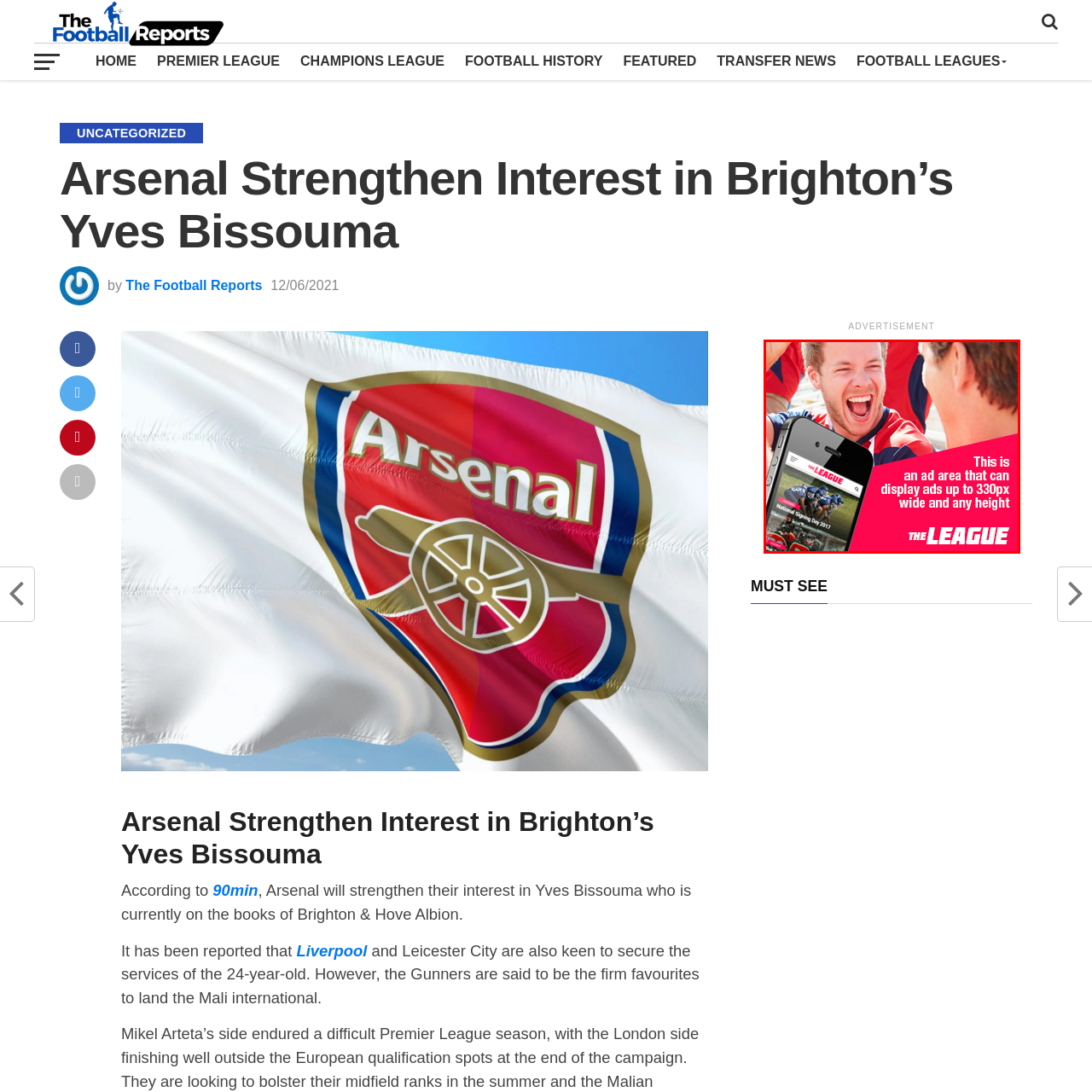What is the atmosphere in the background?
Carefully examine the image highlighted by the red bounding box and provide a detailed answer to the question.

The background of the image suggests an atmosphere of excitement, possibly at a game or a public viewing event, which is evident from the enthusiastic fans and the overall vibrant spirit of sports fandom.